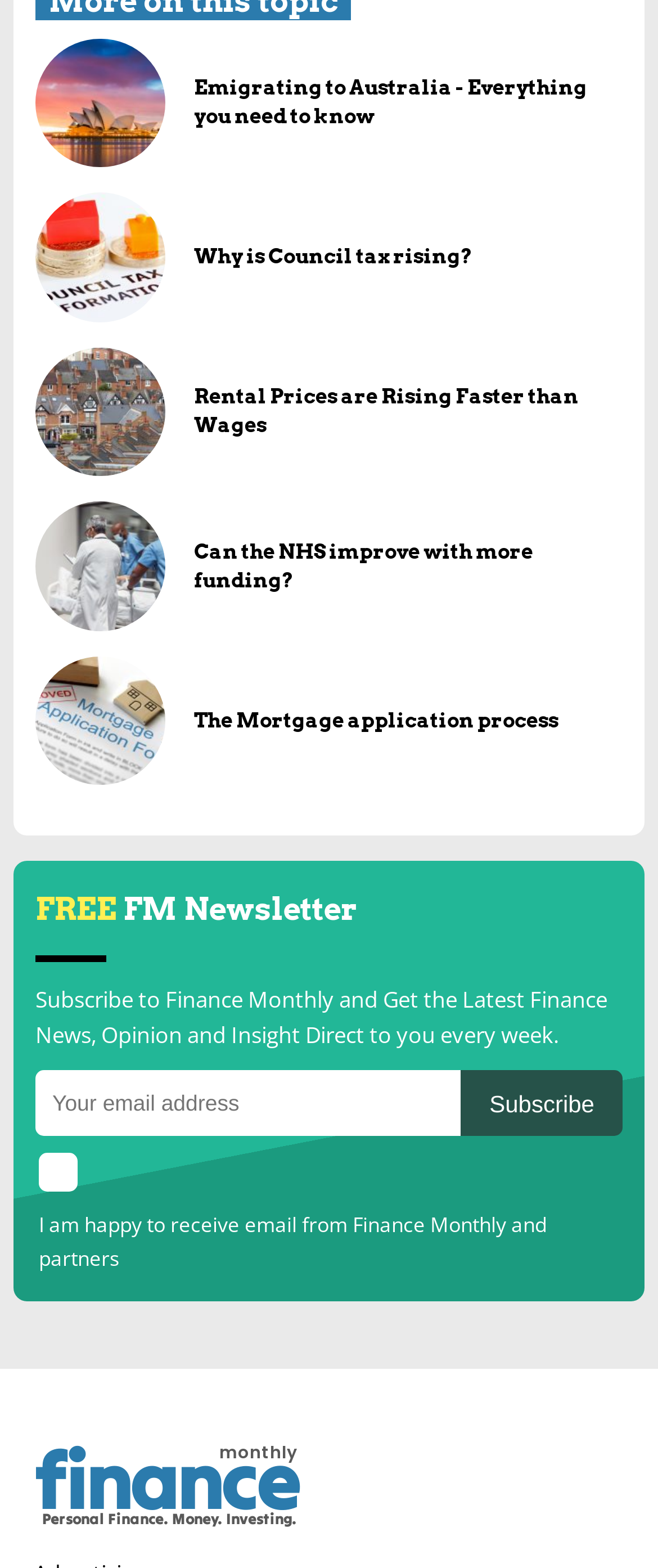Please identify the bounding box coordinates of the region to click in order to complete the given instruction: "click on sites and events". The coordinates should be four float numbers between 0 and 1, i.e., [left, top, right, bottom].

None